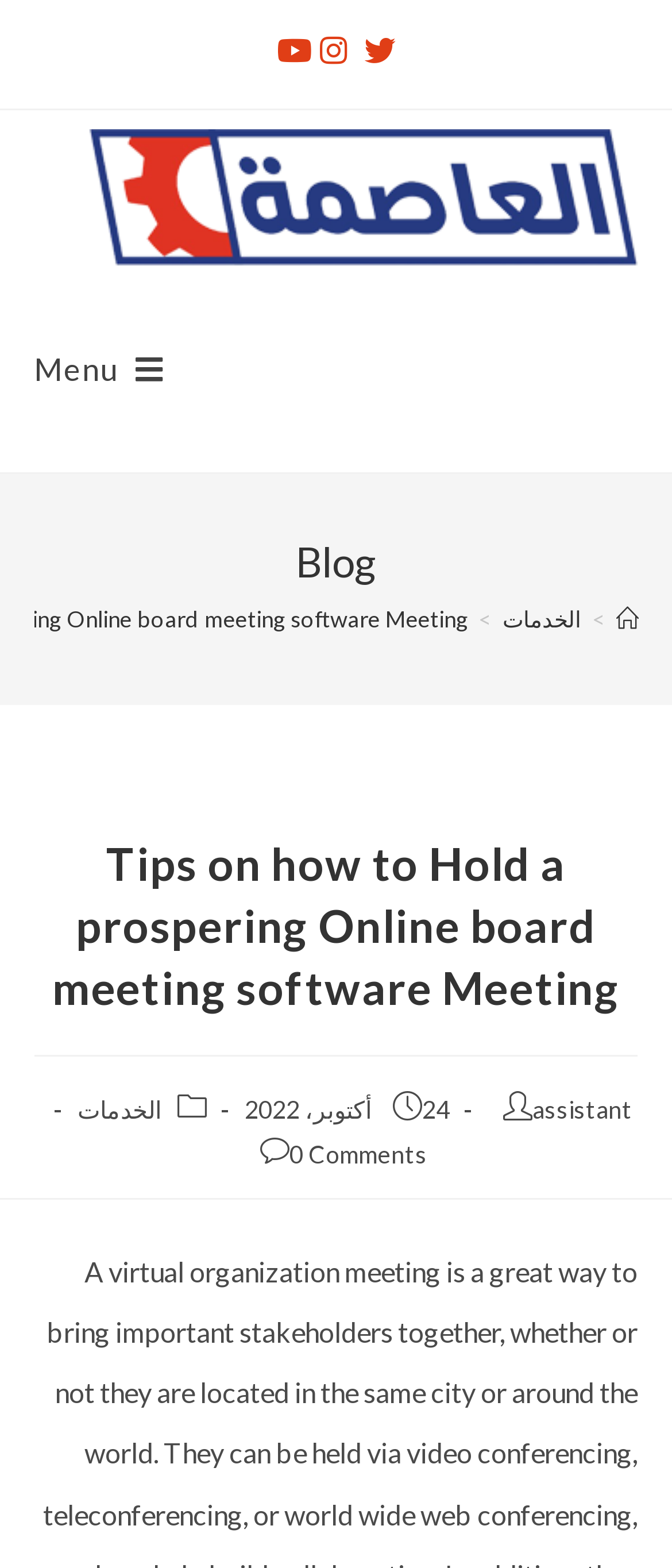Find the bounding box coordinates corresponding to the UI element with the description: "الخدمات". The coordinates should be formatted as [left, top, right, bottom], with values as floats between 0 and 1.

[0.115, 0.698, 0.241, 0.716]